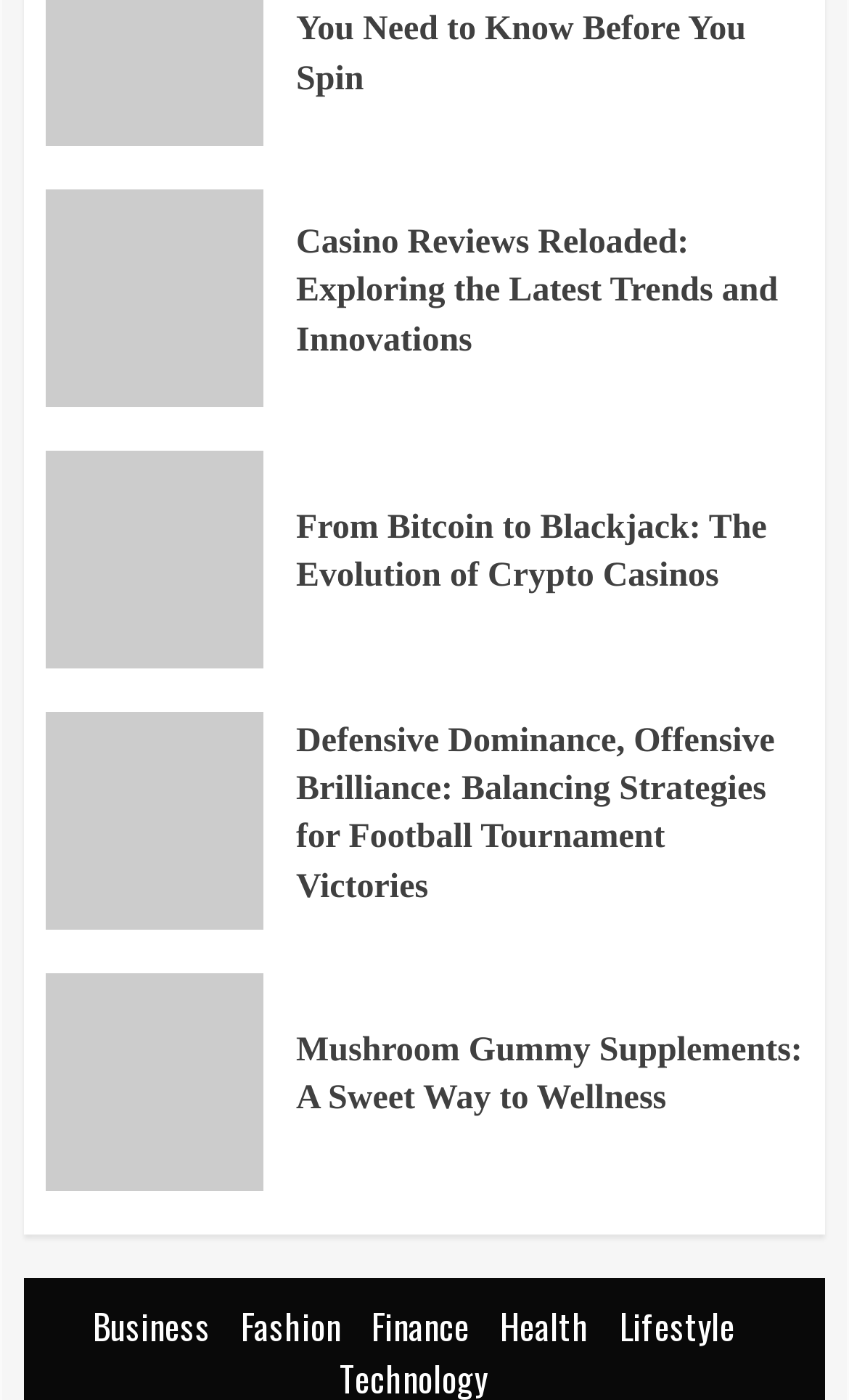What is the topic of the third article?
Examine the webpage screenshot and provide an in-depth answer to the question.

I looked at the headings and links on the webpage and found that the third article is titled 'Defensive Dominance, Offensive Brilliance: Balancing Strategies for Football Tournament Victories', which suggests that the topic is related to football tournament strategies.